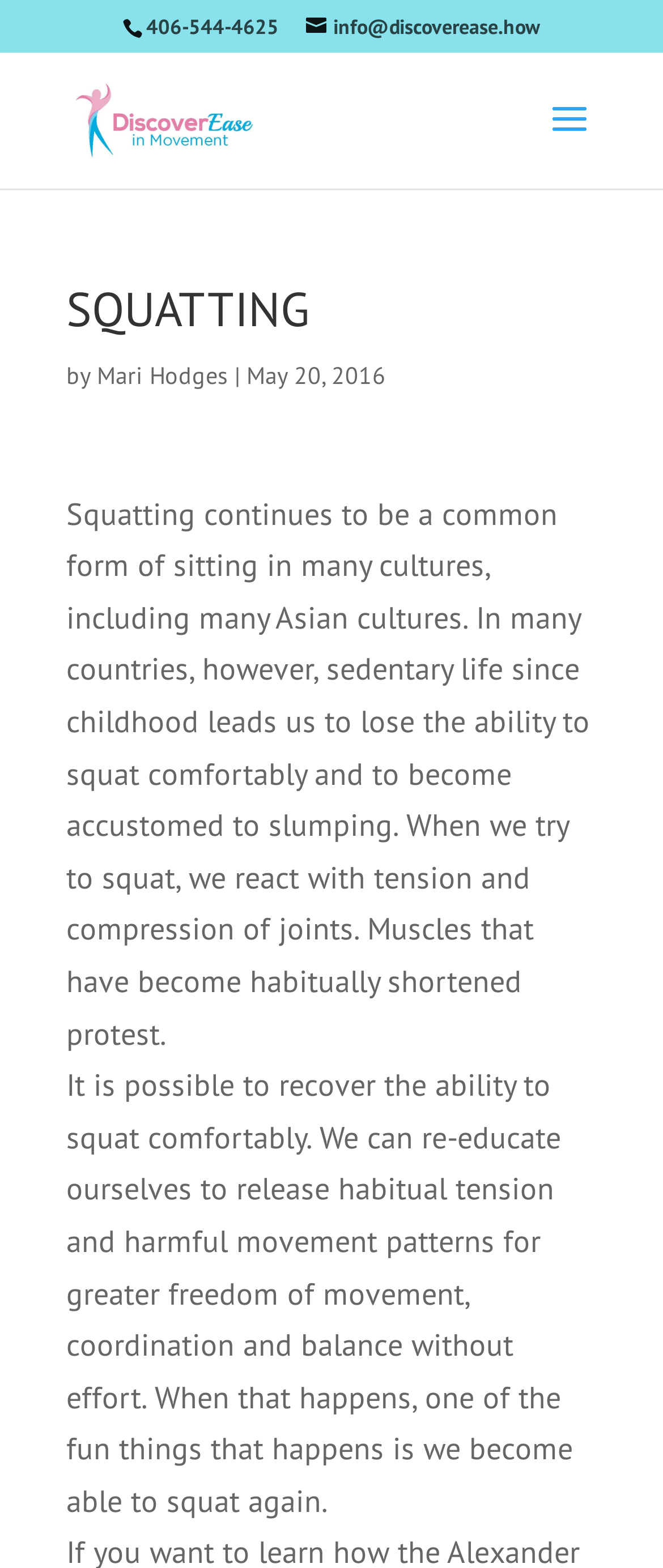What can we achieve by re-educating ourselves?
Using the visual information, reply with a single word or short phrase.

Greater freedom of movement, coordination and balance